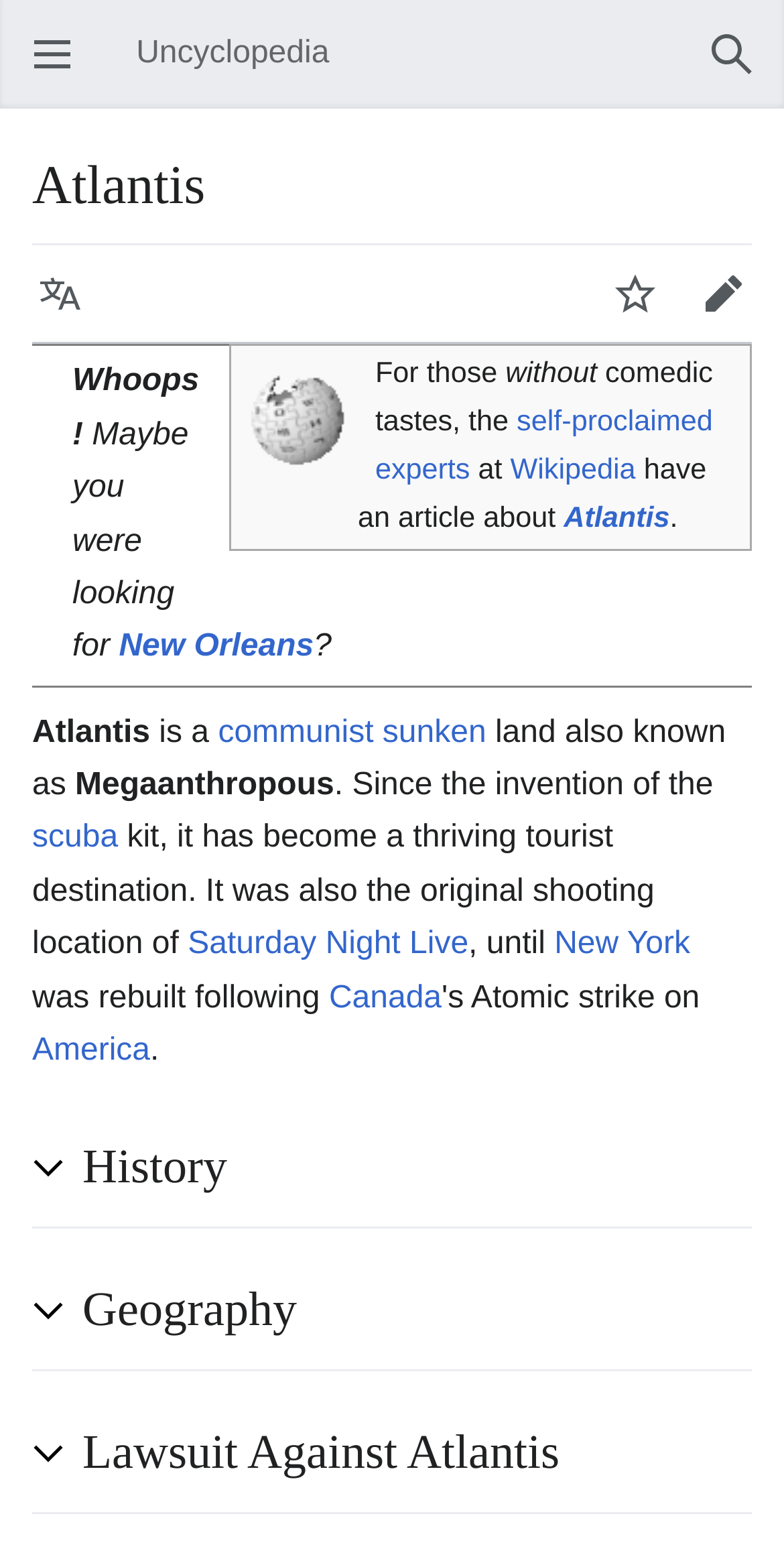How many collapsible blocks are on the webpage?
Please provide a single word or phrase as your answer based on the screenshot.

3